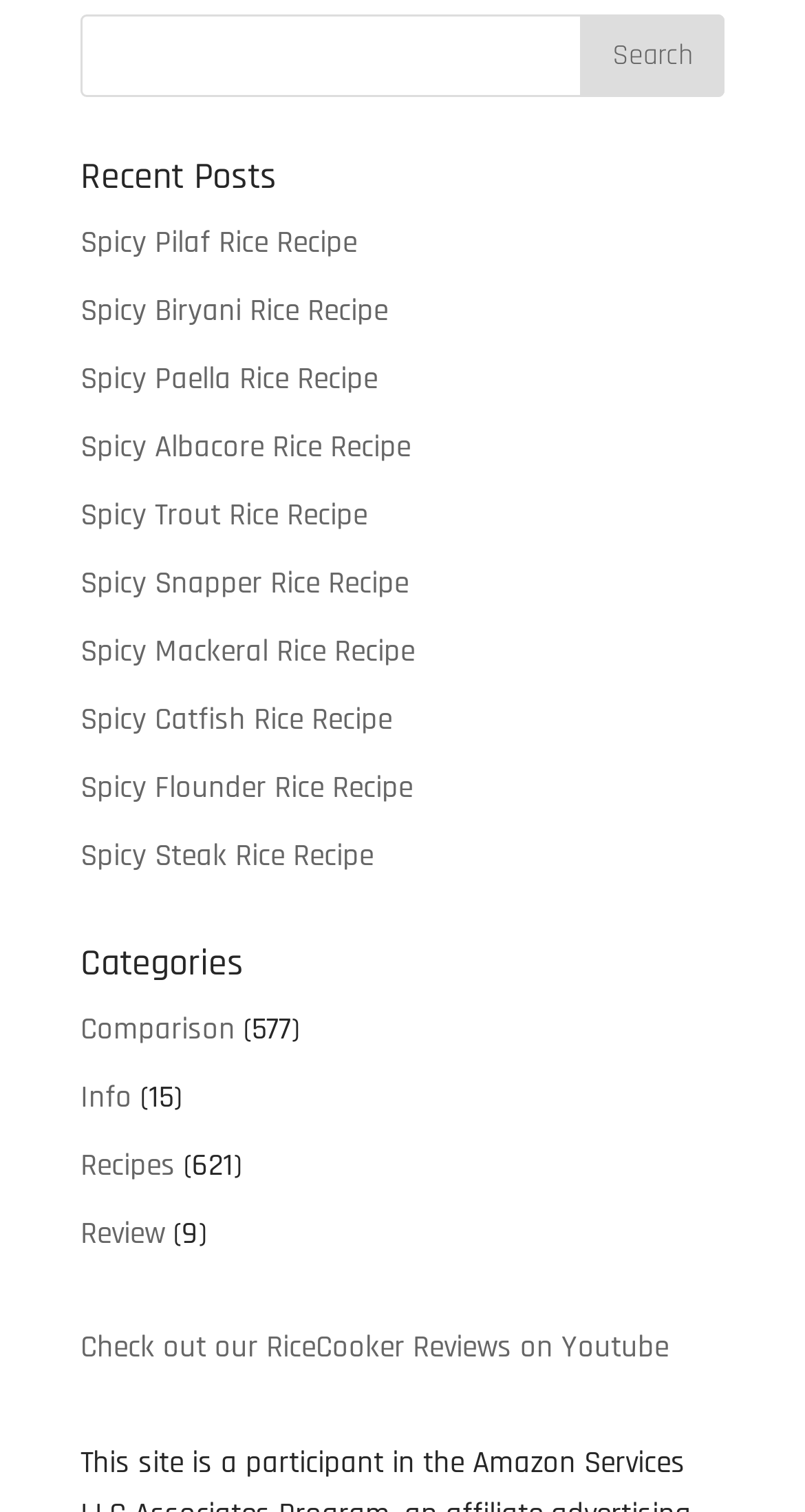Can you identify the bounding box coordinates of the clickable region needed to carry out this instruction: 'Visit the Imprint page'? The coordinates should be four float numbers within the range of 0 to 1, stated as [left, top, right, bottom].

None